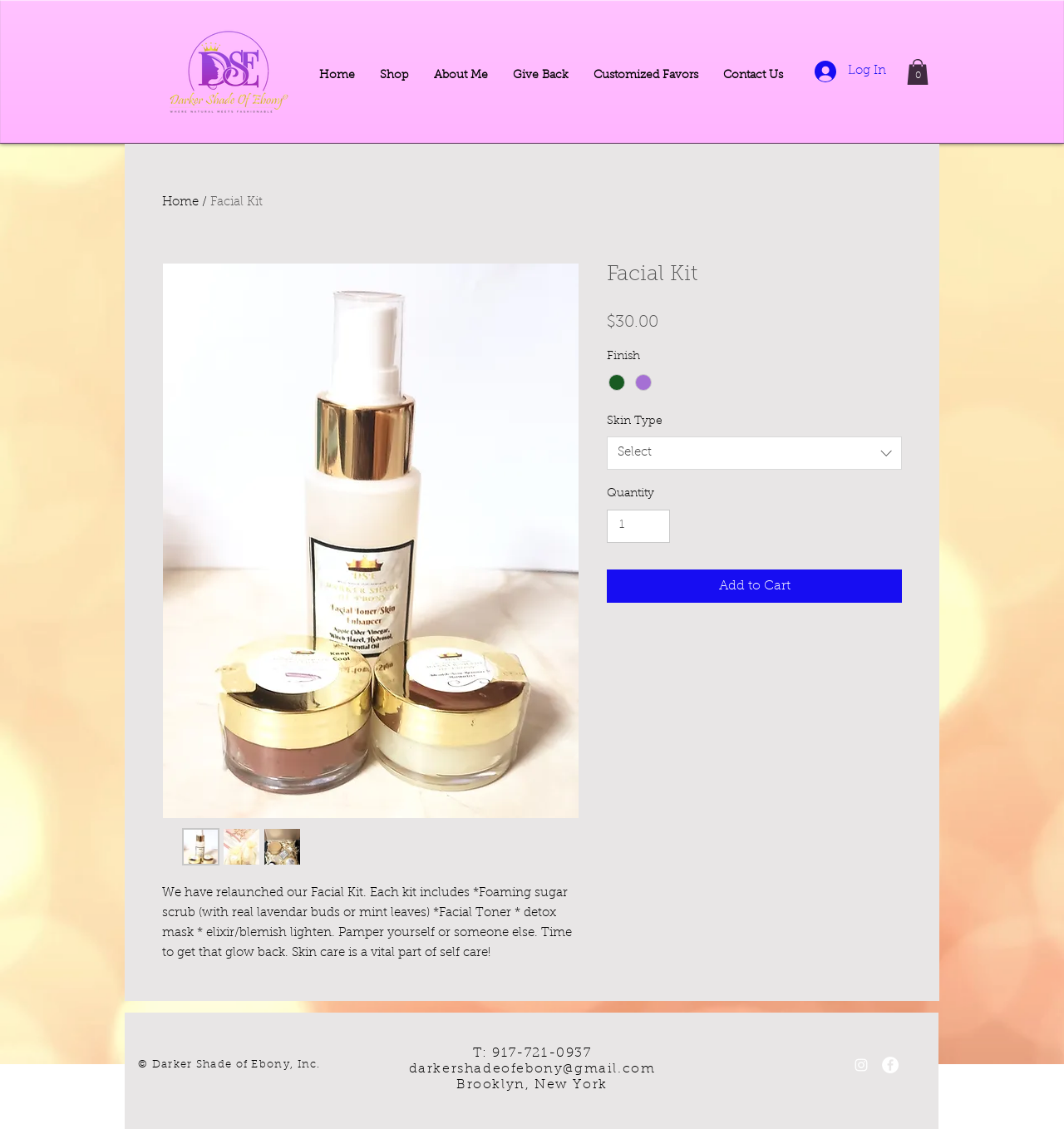Detail the various sections and features of the webpage.

This webpage is about a Facial Kit product from DSE, Inc. At the top left, there is a logo image, and next to it, a navigation menu with links to "Home", "Shop", "About Me", "Give Back", "Customized Favors", and "Contact Us". On the top right, there are two buttons: "Log In" and "Cart with 0 items".

Below the navigation menu, there is a main section that takes up most of the page. It contains an article with a heading "Facial Kit" and a large image of the product. Below the image, there is a description of the product, which includes the features and benefits of the Facial Kit. The description is followed by a price tag of $30.00.

Under the price tag, there is a section to customize the product with options for "Finish" and "Skin Type". The "Finish" section has two radio buttons for "Mint" and "Lavendar", while the "Skin Type" section has a dropdown list with a "Select" option. There is also a "Quantity" field with a spin button to adjust the quantity.

To the right of the customization section, there is an "Add to Cart" button. At the very bottom of the page, there is a footer section with copyright information, contact details, and social media links to Instagram and Facebook.